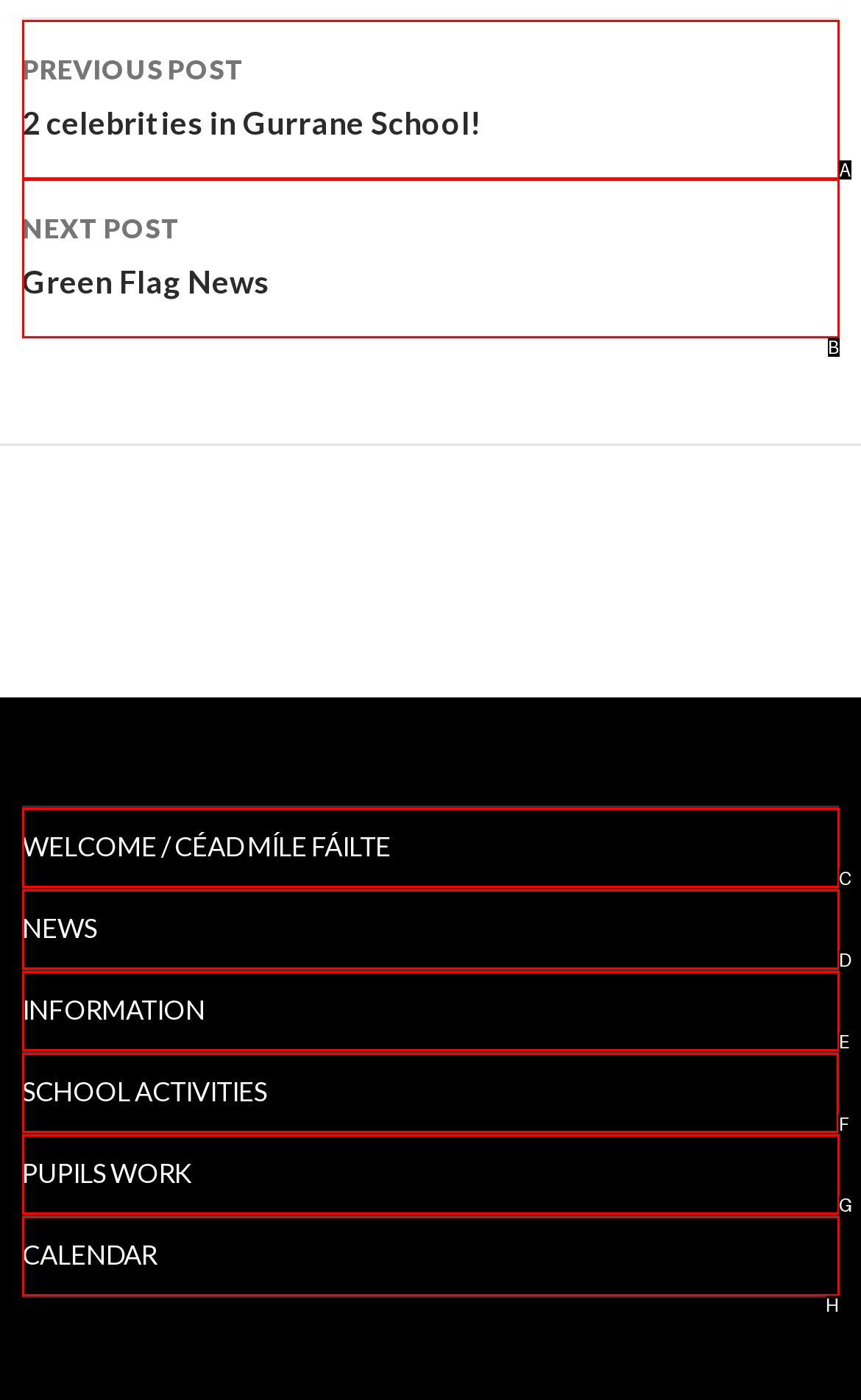Choose the HTML element you need to click to achieve the following task: explore school activities
Respond with the letter of the selected option from the given choices directly.

F